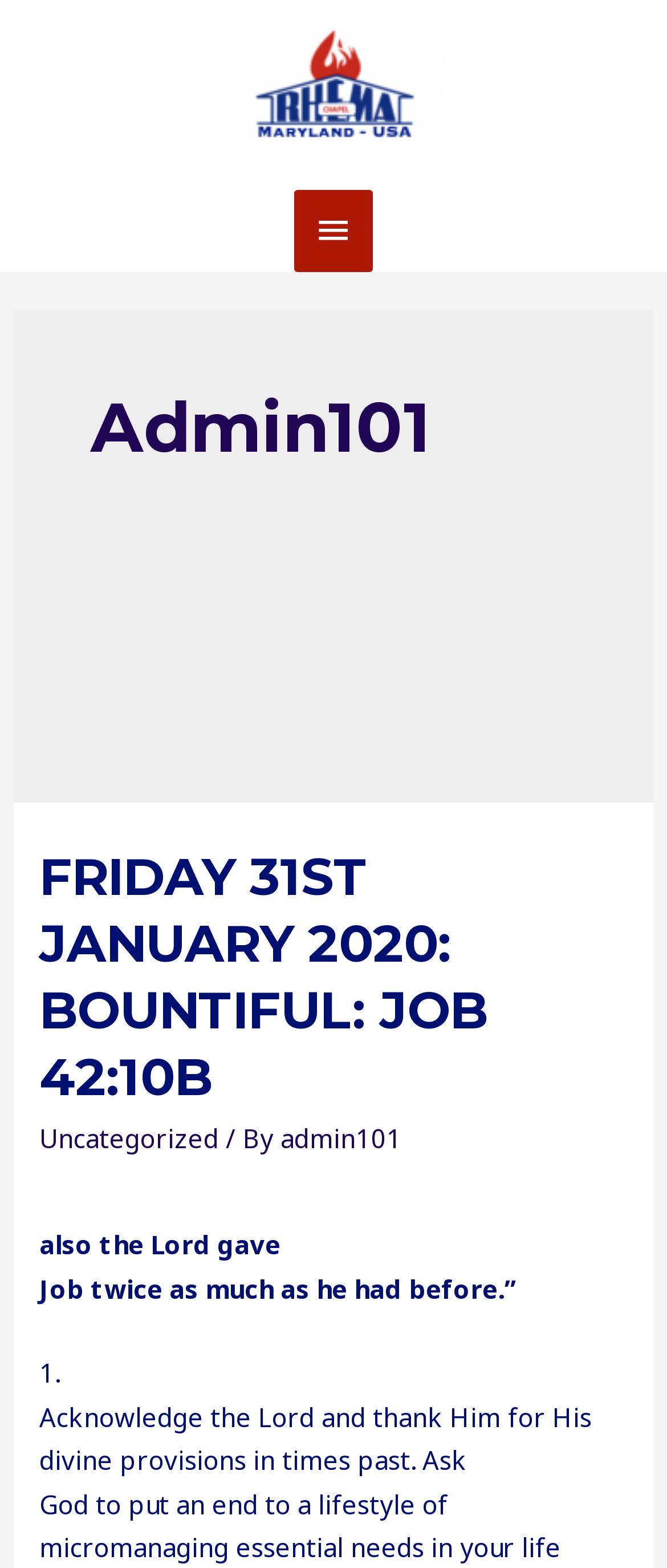Provide a single word or phrase answer to the question: 
What is the date mentioned in the webpage?

31ST JANUARY 2020